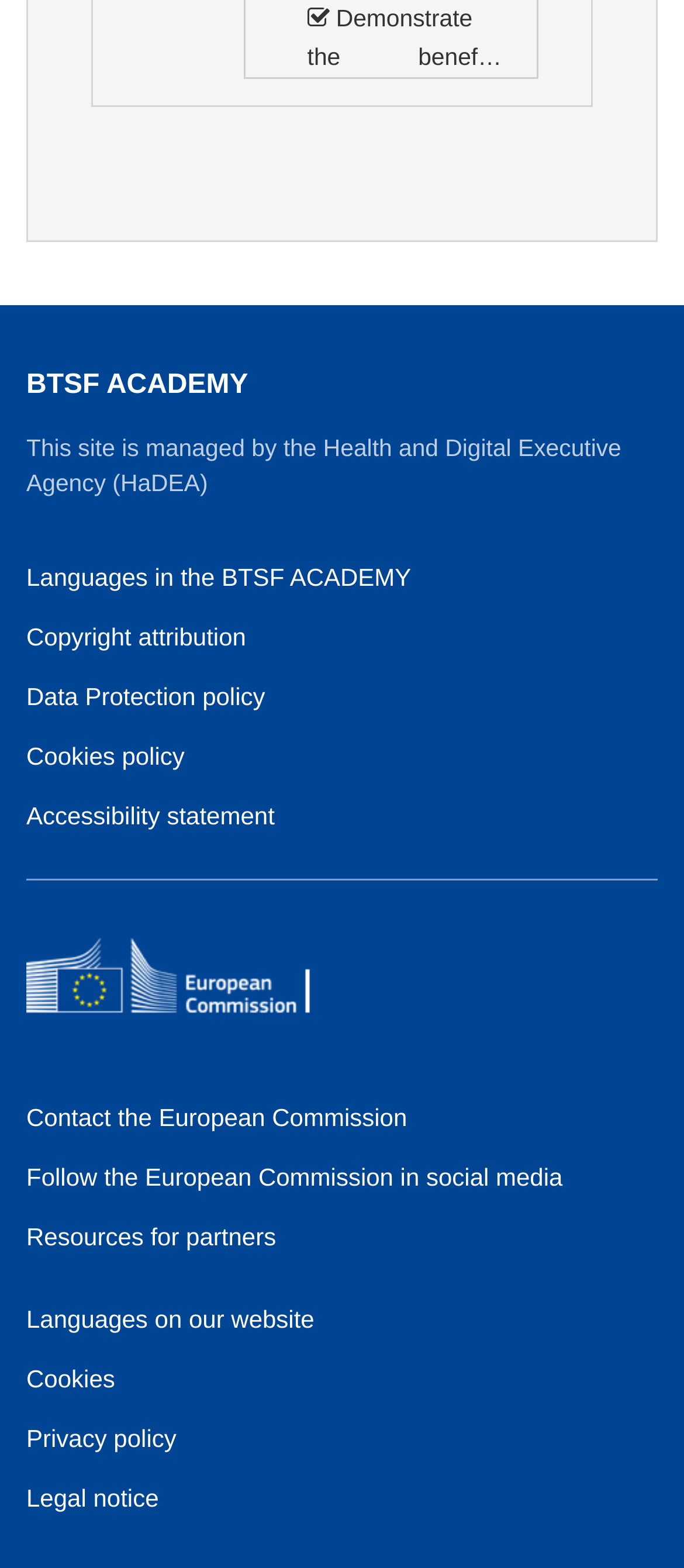Locate the bounding box coordinates of the region to be clicked to comply with the following instruction: "Go to European Commission". The coordinates must be four float numbers between 0 and 1, in the form [left, top, right, bottom].

[0.038, 0.579, 0.423, 0.666]